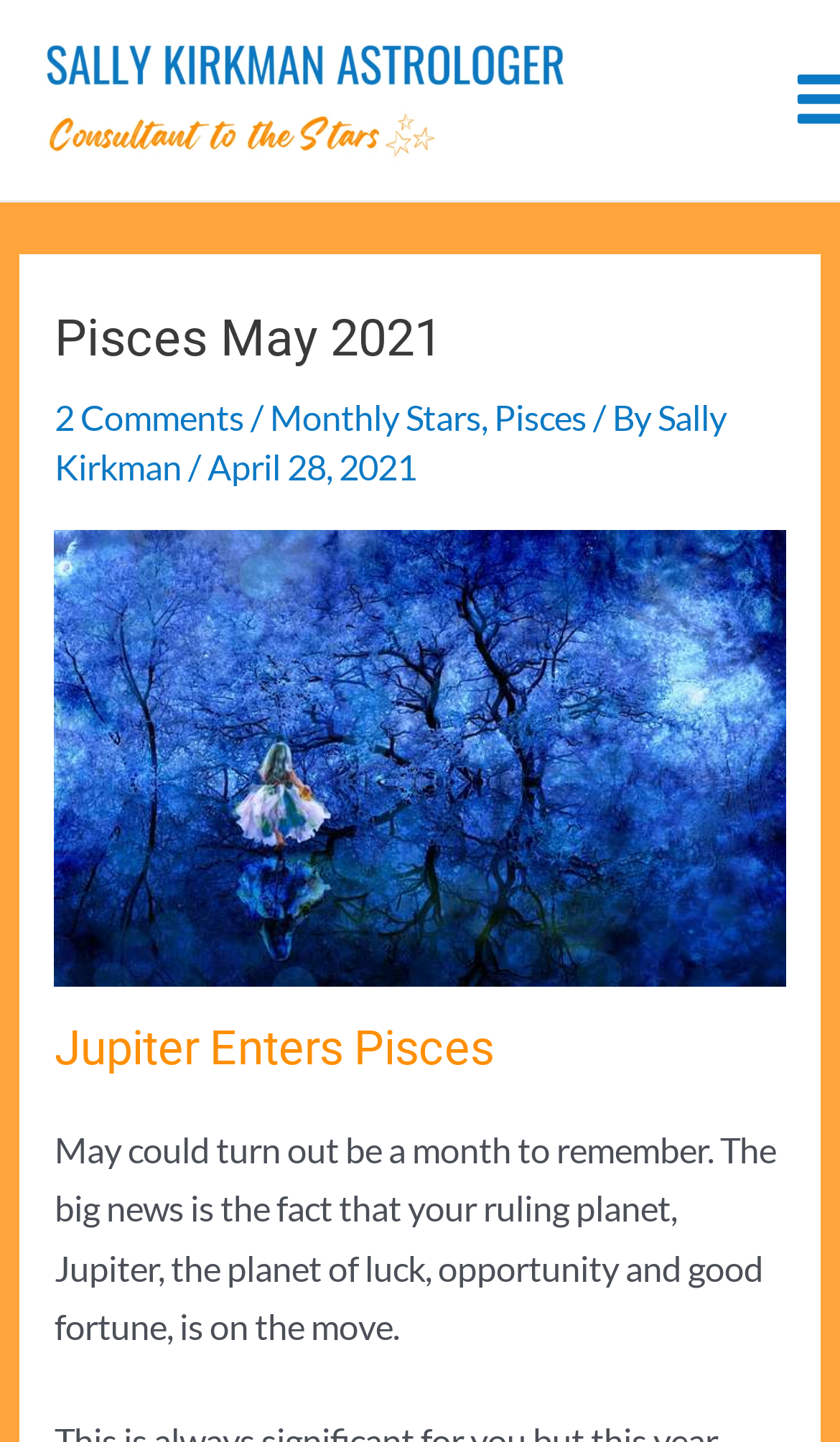What is the theme of the image on the webpage?
Using the screenshot, give a one-word or short phrase answer.

Pisces, monthly horoscopes, moonlight